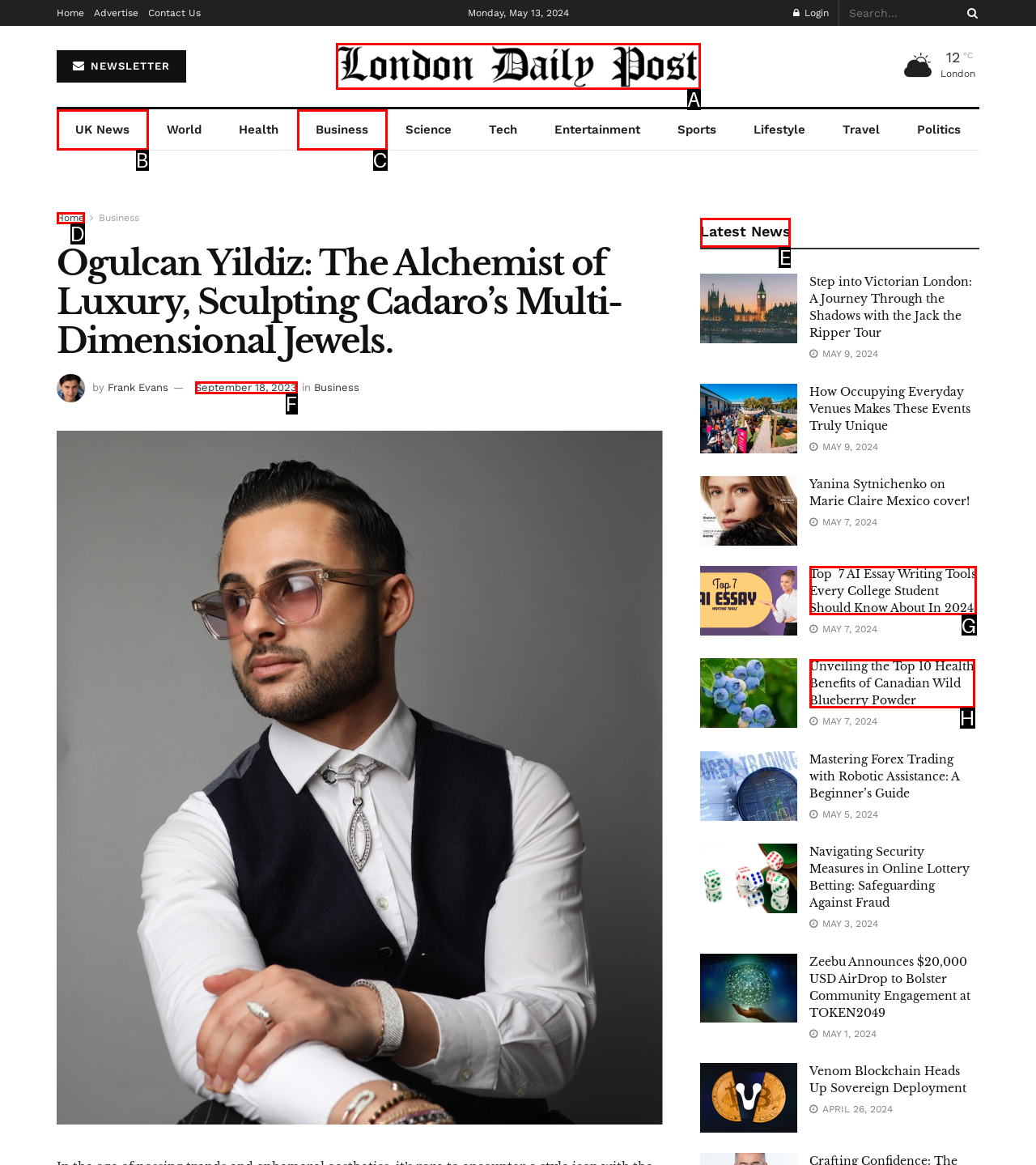Identify the letter of the UI element I need to click to carry out the following instruction: Read the latest news

E